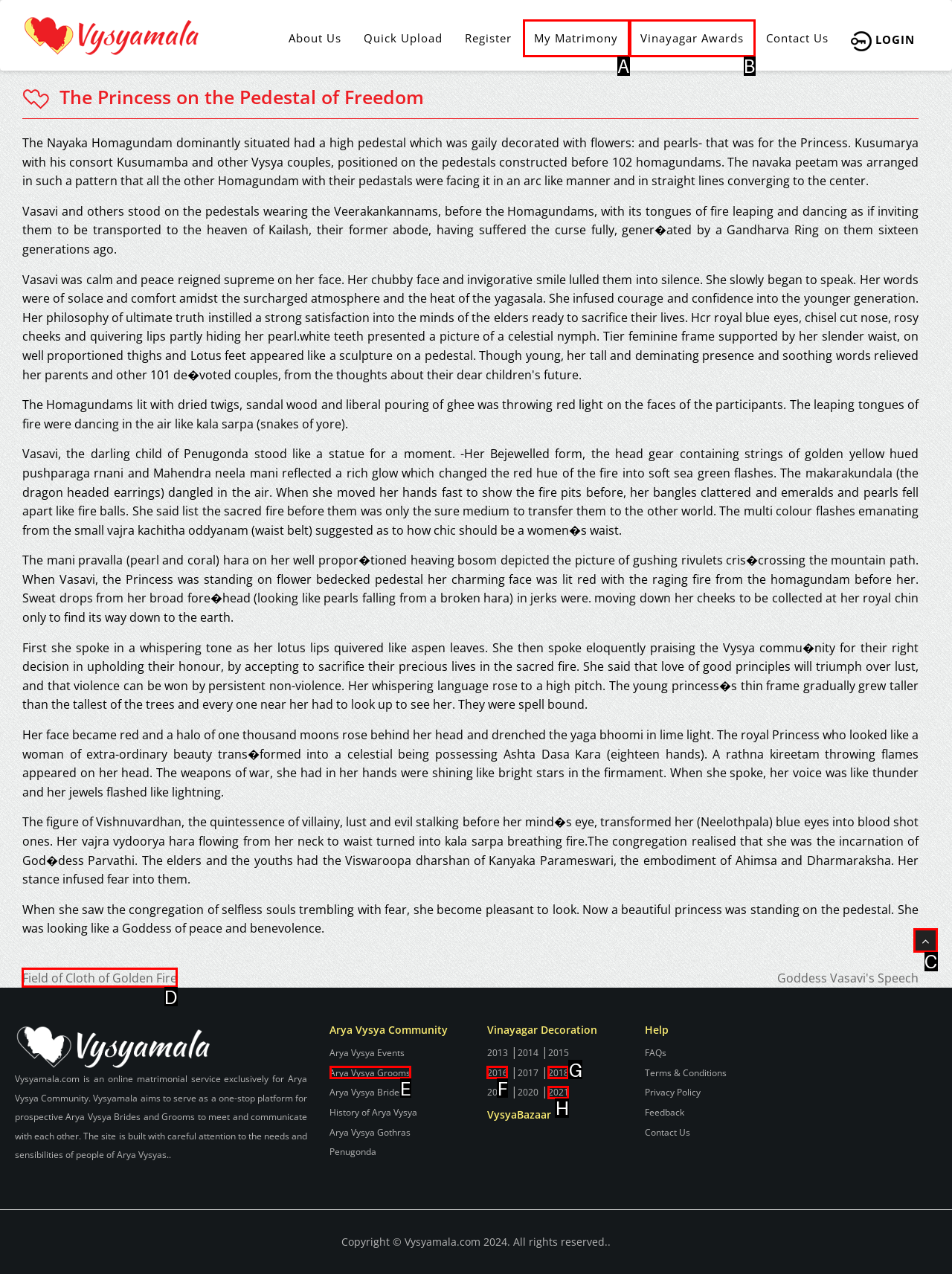For the instruction: Click on the 'Field of Cloth of Golden Fire' link, determine the appropriate UI element to click from the given options. Respond with the letter corresponding to the correct choice.

D